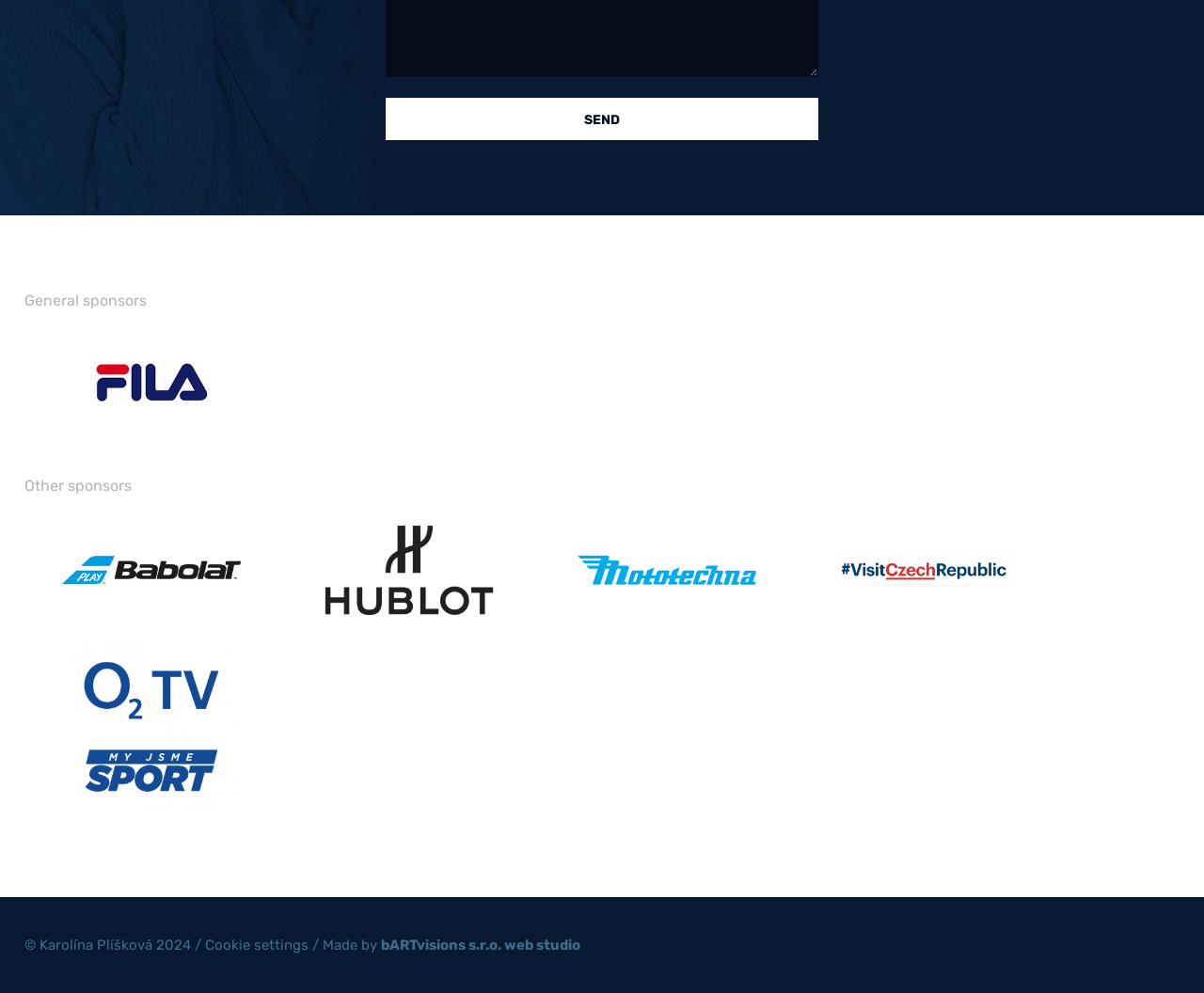What is the position of the 'General sponsors' heading?
Could you please answer the question thoroughly and with as much detail as possible?

The 'General sponsors' heading element has bounding box coordinates [0.02, 0.293, 0.98, 0.314], which indicates that it is located at the top-left part of the webpage.